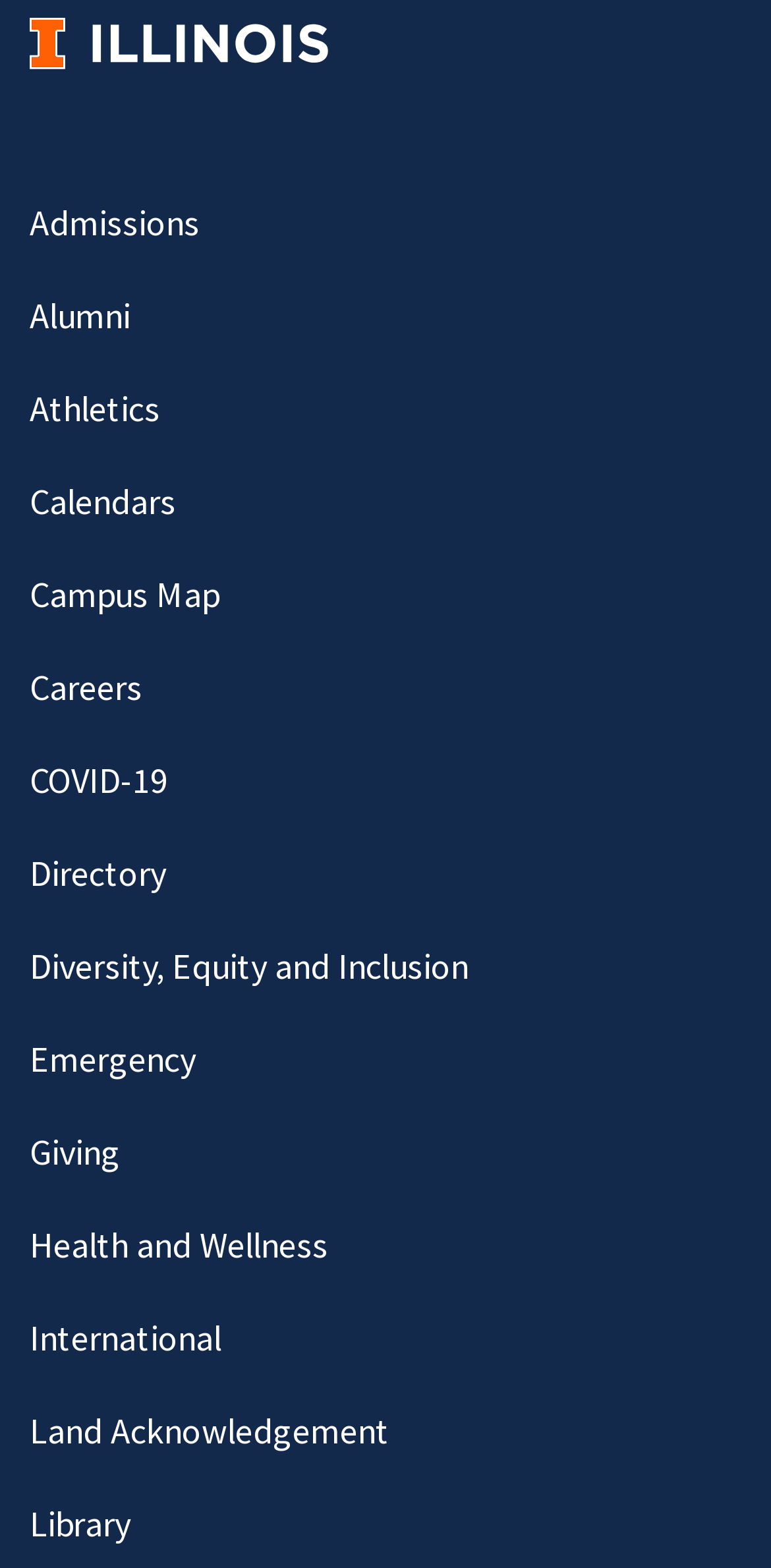Please provide a comprehensive answer to the question based on the screenshot: How many graphics symbols are there in the university logo?

The university logo is located in the top-left corner of the webpage and consists of 9 graphics symbols arranged horizontally.